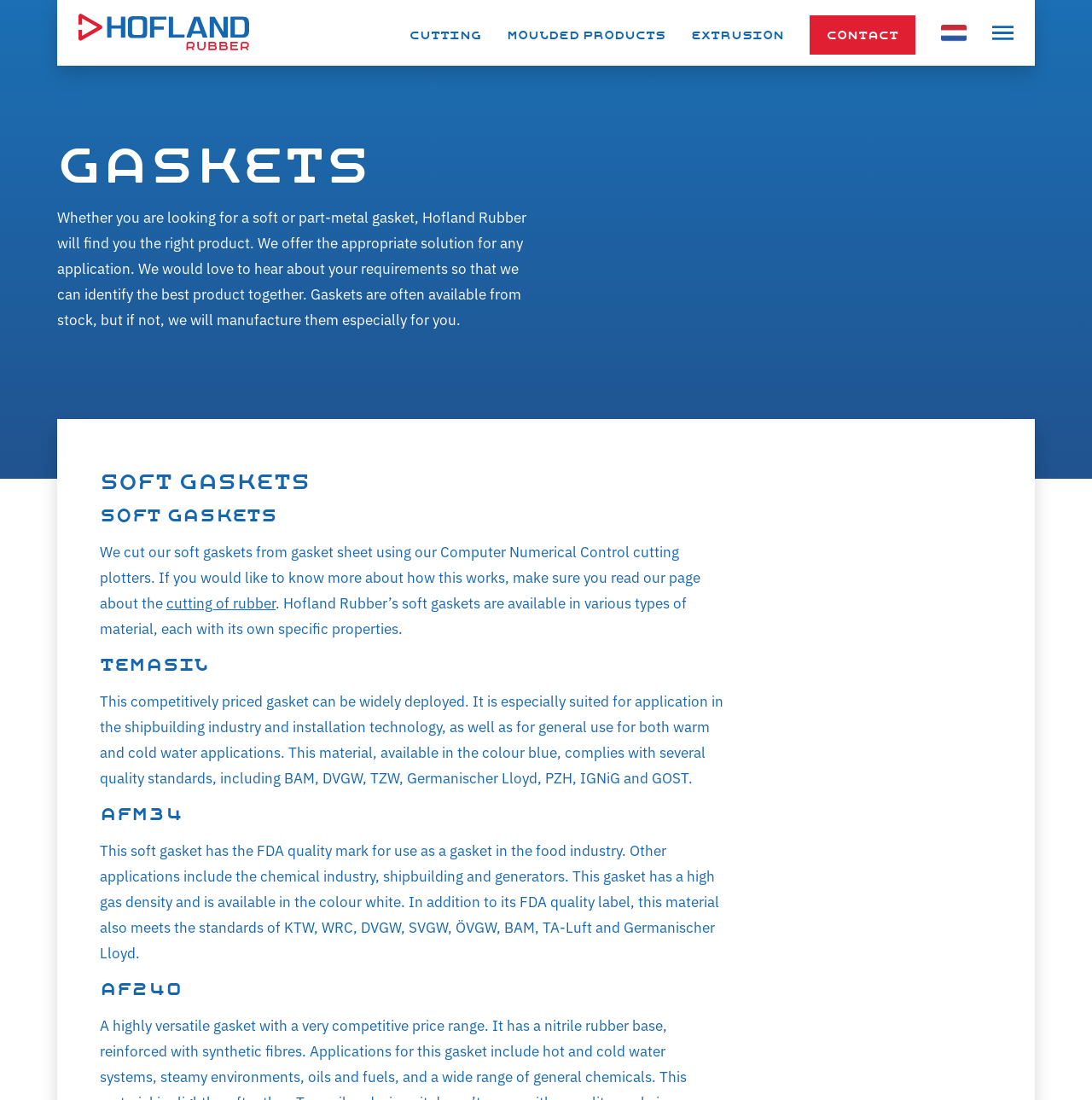What is the company name on the webpage?
From the screenshot, provide a brief answer in one word or phrase.

Hofland Rubber